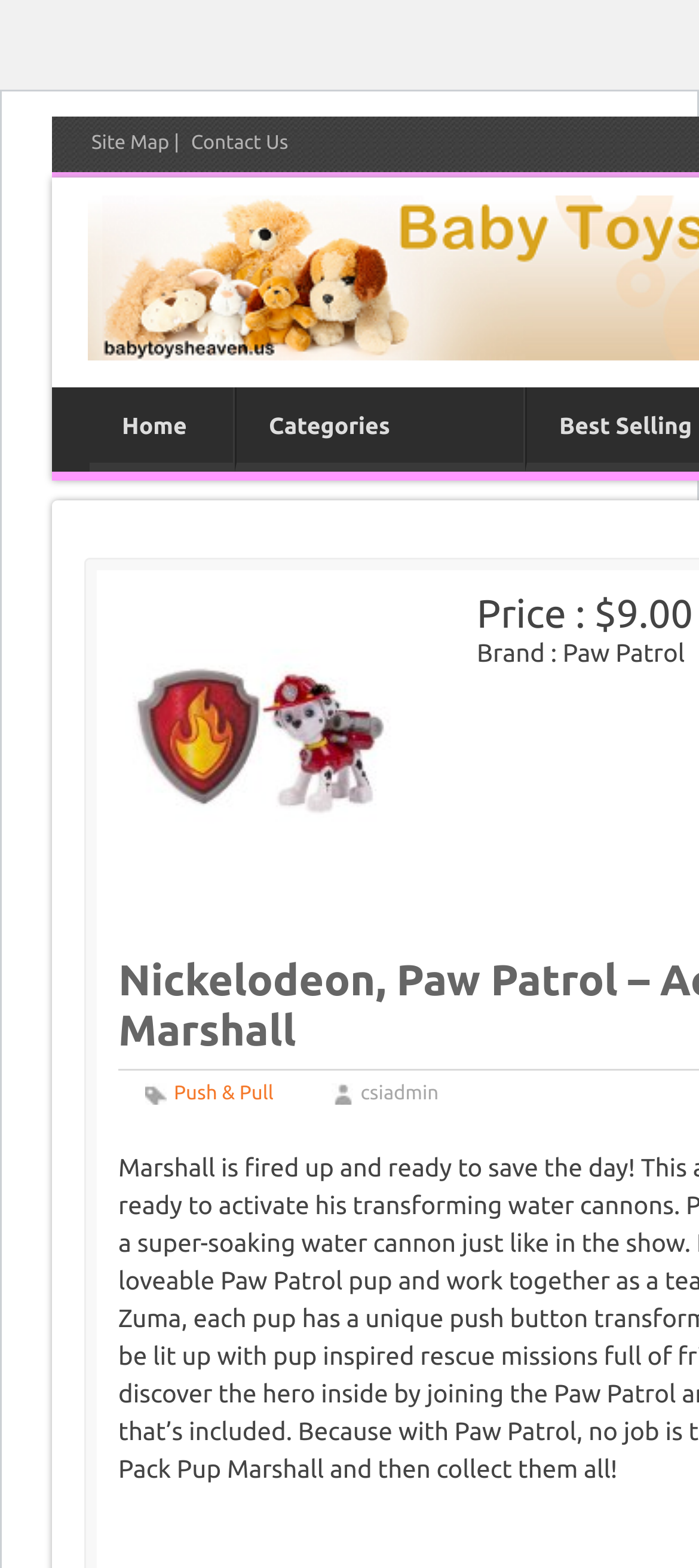Predict the bounding box for the UI component with the following description: "Categories".

[0.338, 0.247, 0.749, 0.295]